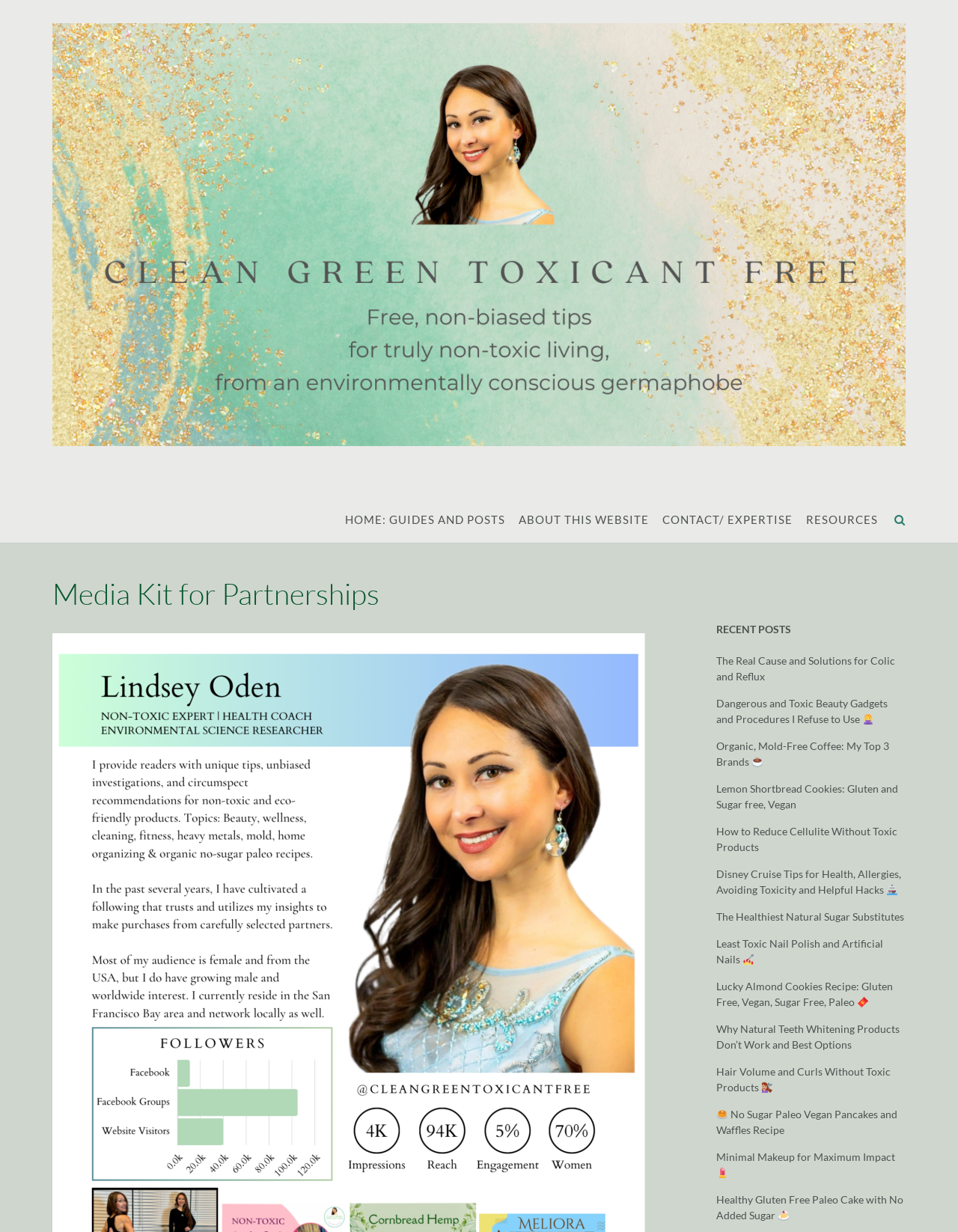Determine the bounding box coordinates of the element's region needed to click to follow the instruction: "Read the 'Media Kit for Partnerships' header". Provide these coordinates as four float numbers between 0 and 1, formatted as [left, top, right, bottom].

[0.055, 0.469, 0.709, 0.495]